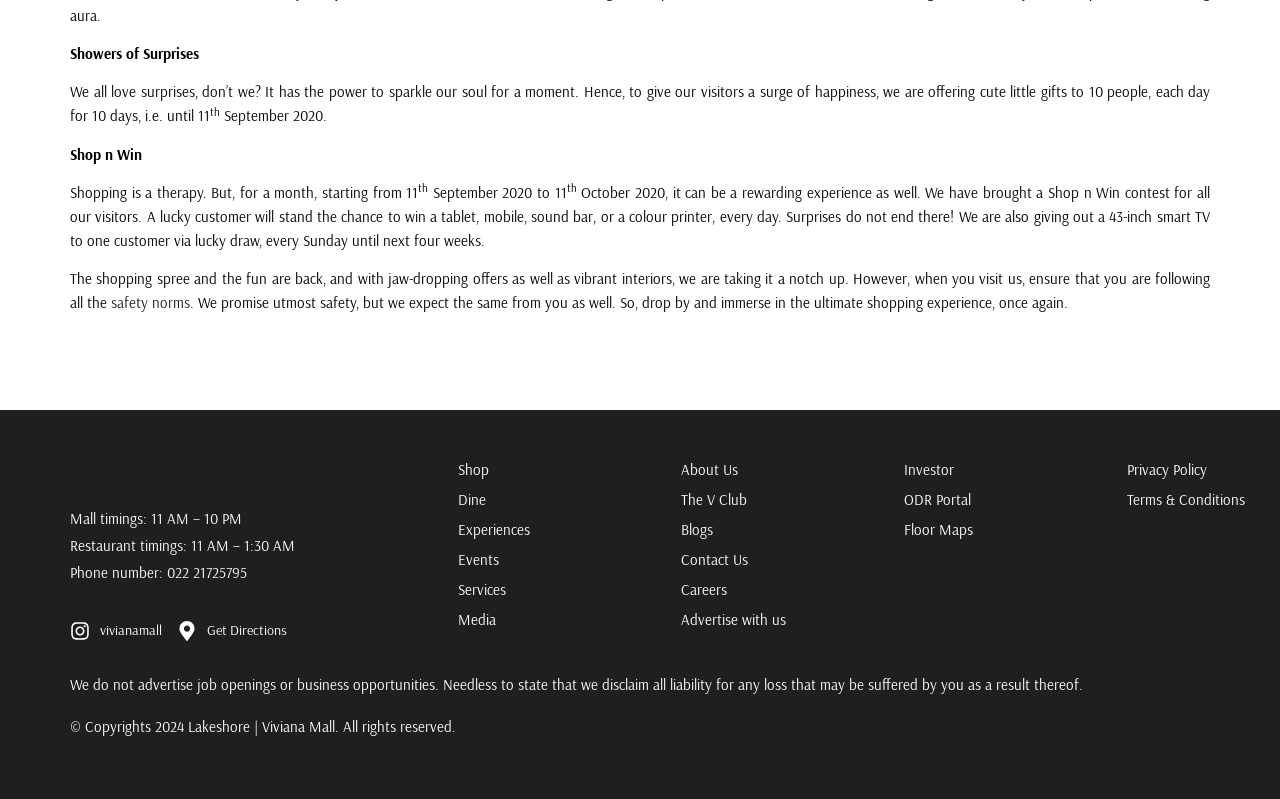Please determine the bounding box coordinates of the area that needs to be clicked to complete this task: 'Explore the Events'. The coordinates must be four float numbers between 0 and 1, formatted as [left, top, right, bottom].

[0.342, 0.682, 0.472, 0.719]